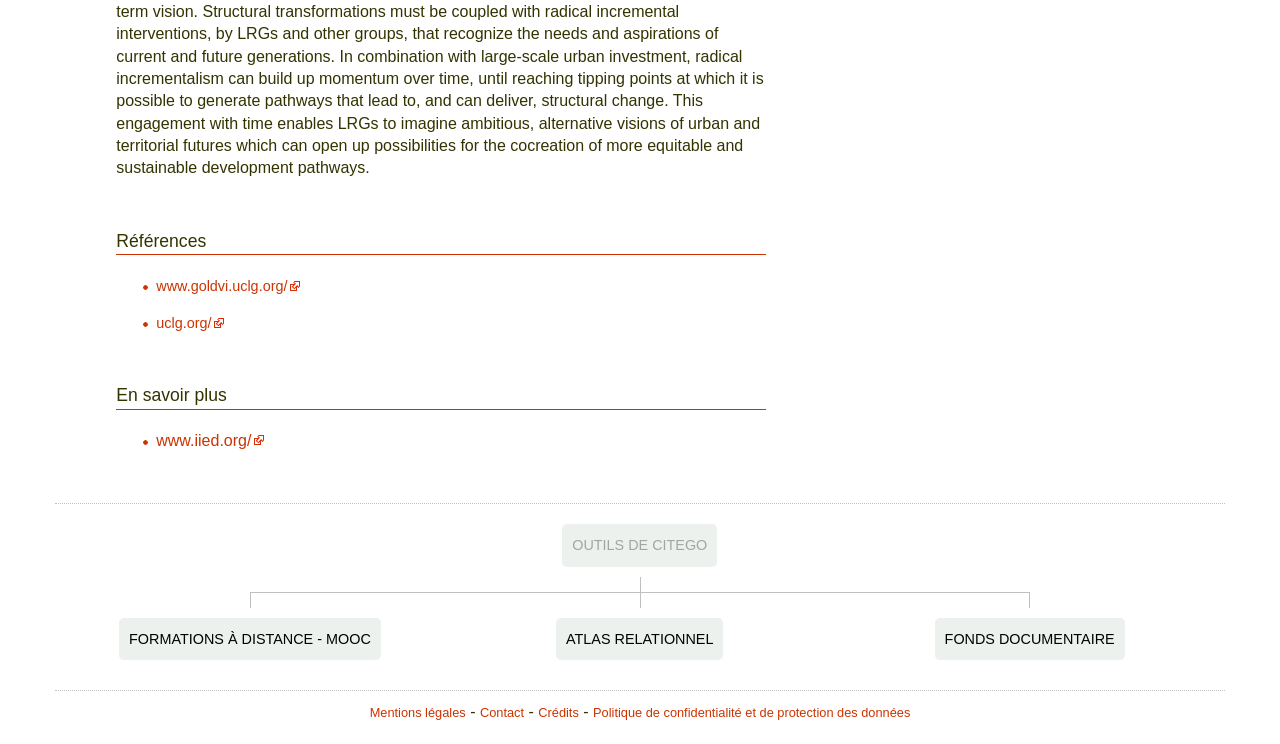Respond to the question below with a single word or phrase:
What is the last link on the webpage?

Politique de confidentialité et de protection des données